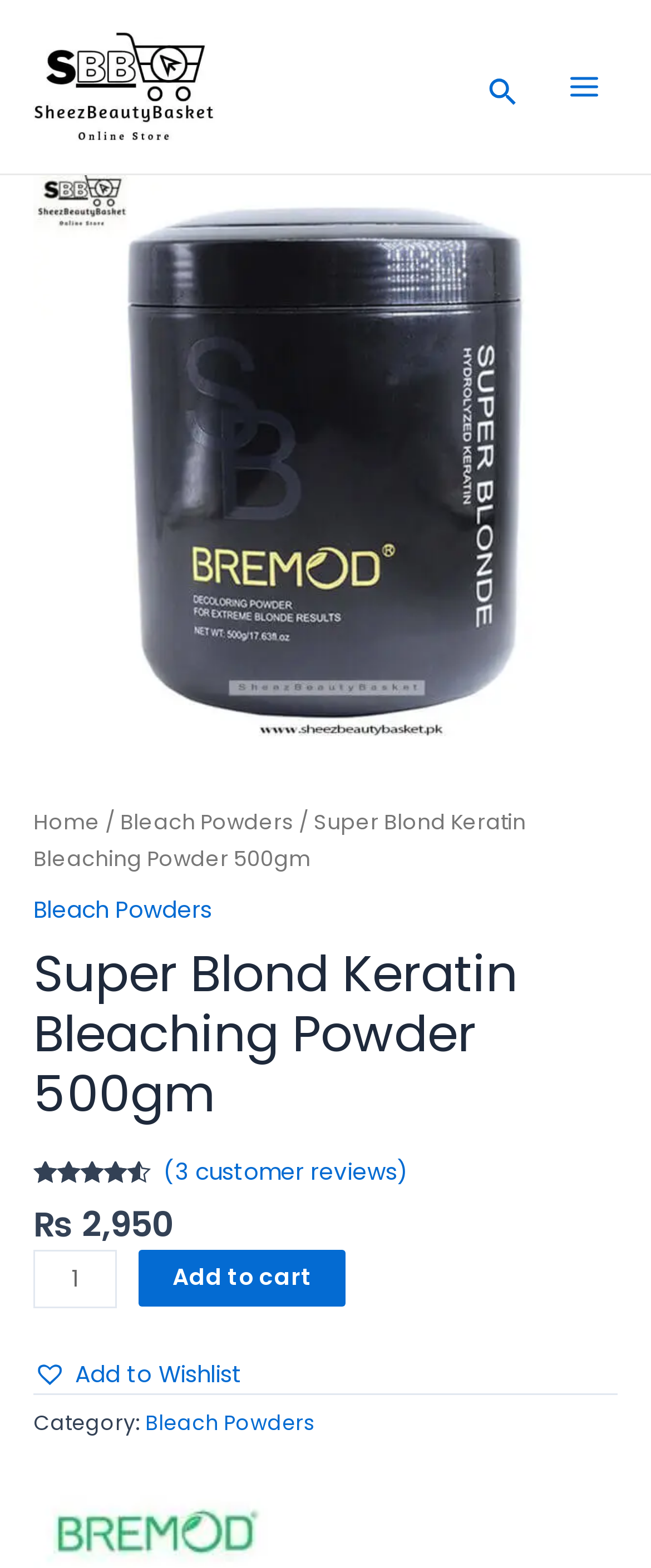Please specify the bounding box coordinates of the clickable region to carry out the following instruction: "View product reviews". The coordinates should be four float numbers between 0 and 1, in the format [left, top, right, bottom].

[0.251, 0.738, 0.628, 0.758]